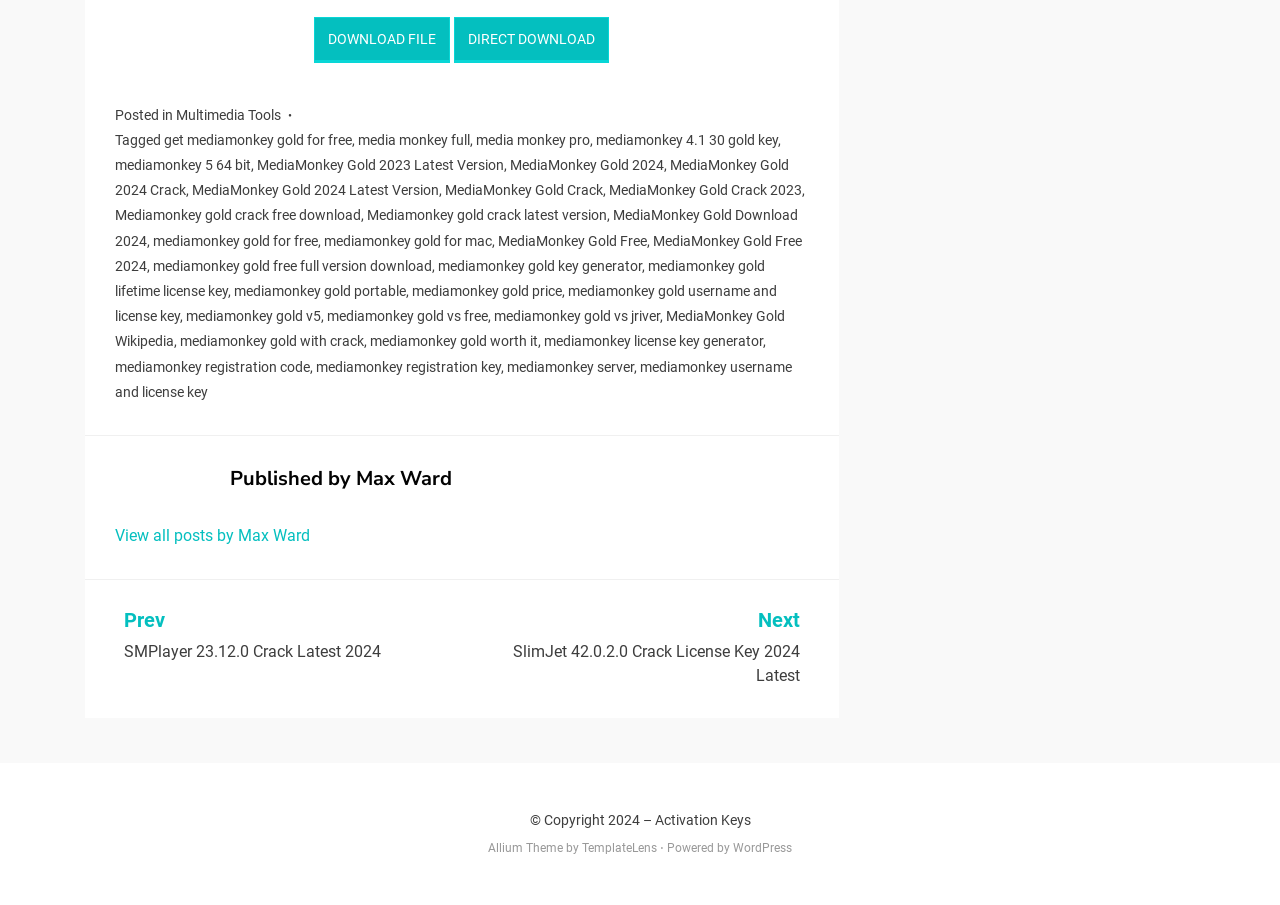Using the webpage screenshot, find the UI element described by mediamonkey gold lifetime license key. Provide the bounding box coordinates in the format (top-left x, top-left y, bottom-right x, bottom-right y), ensuring all values are floating point numbers between 0 and 1.

[0.09, 0.285, 0.598, 0.33]